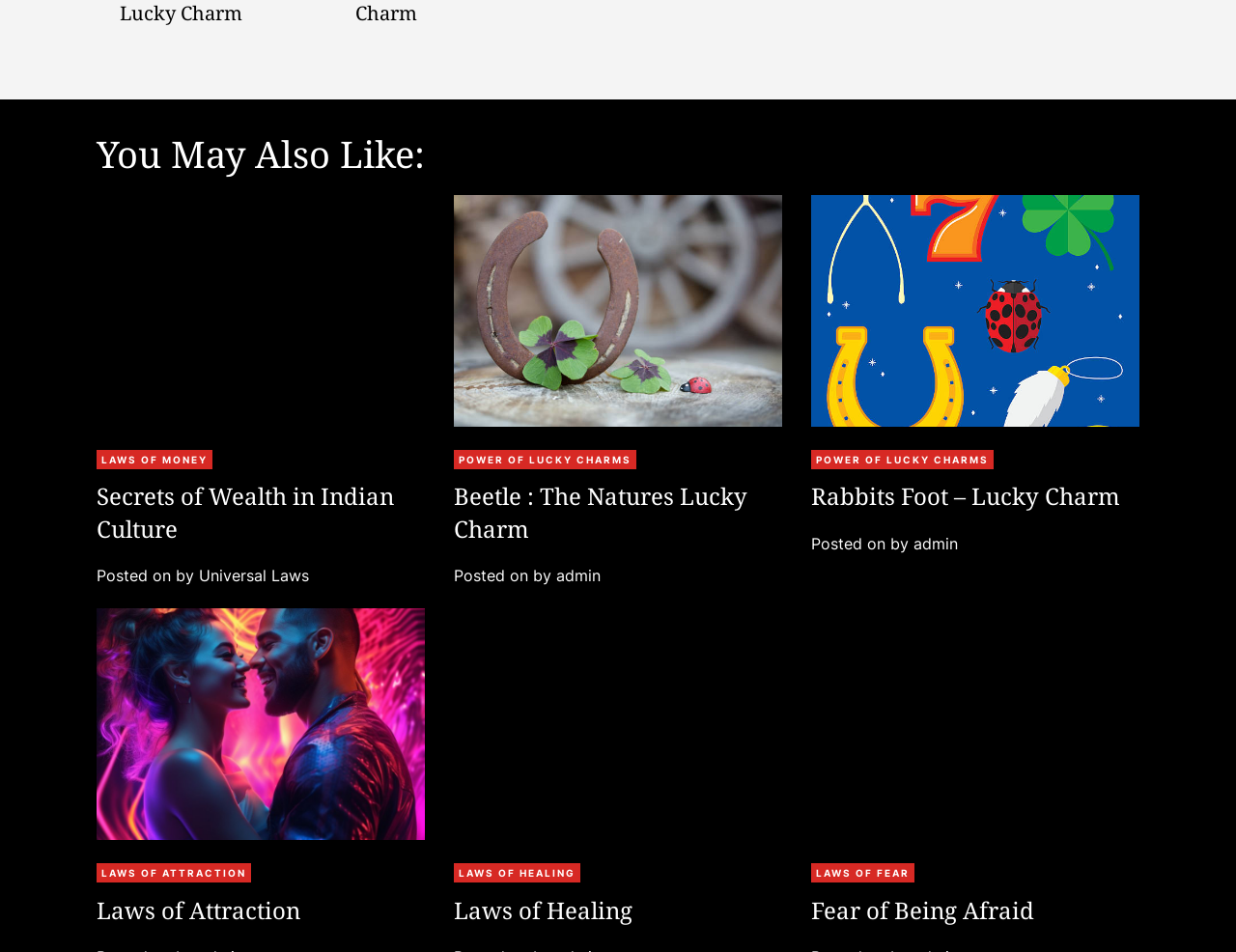What is the title of the first article?
Provide a detailed answer to the question, using the image to inform your response.

The first article is located at the top-left corner of the webpage, and its title is 'Secrets of Wealth in Indian Culture', which is indicated by the heading element with the text 'Secrets of Wealth in Indian Culture'.